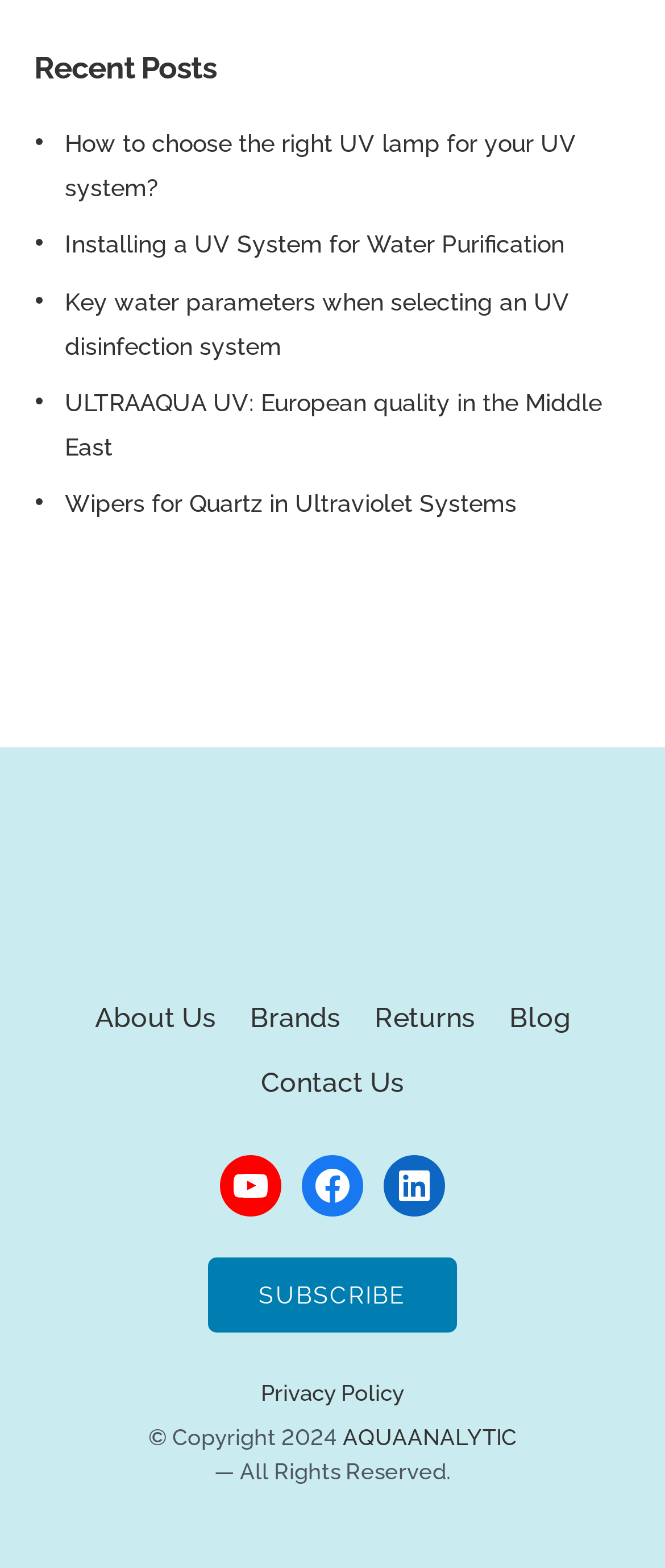Respond with a single word or phrase to the following question:
What is the purpose of the button?

SUBSCRIBE